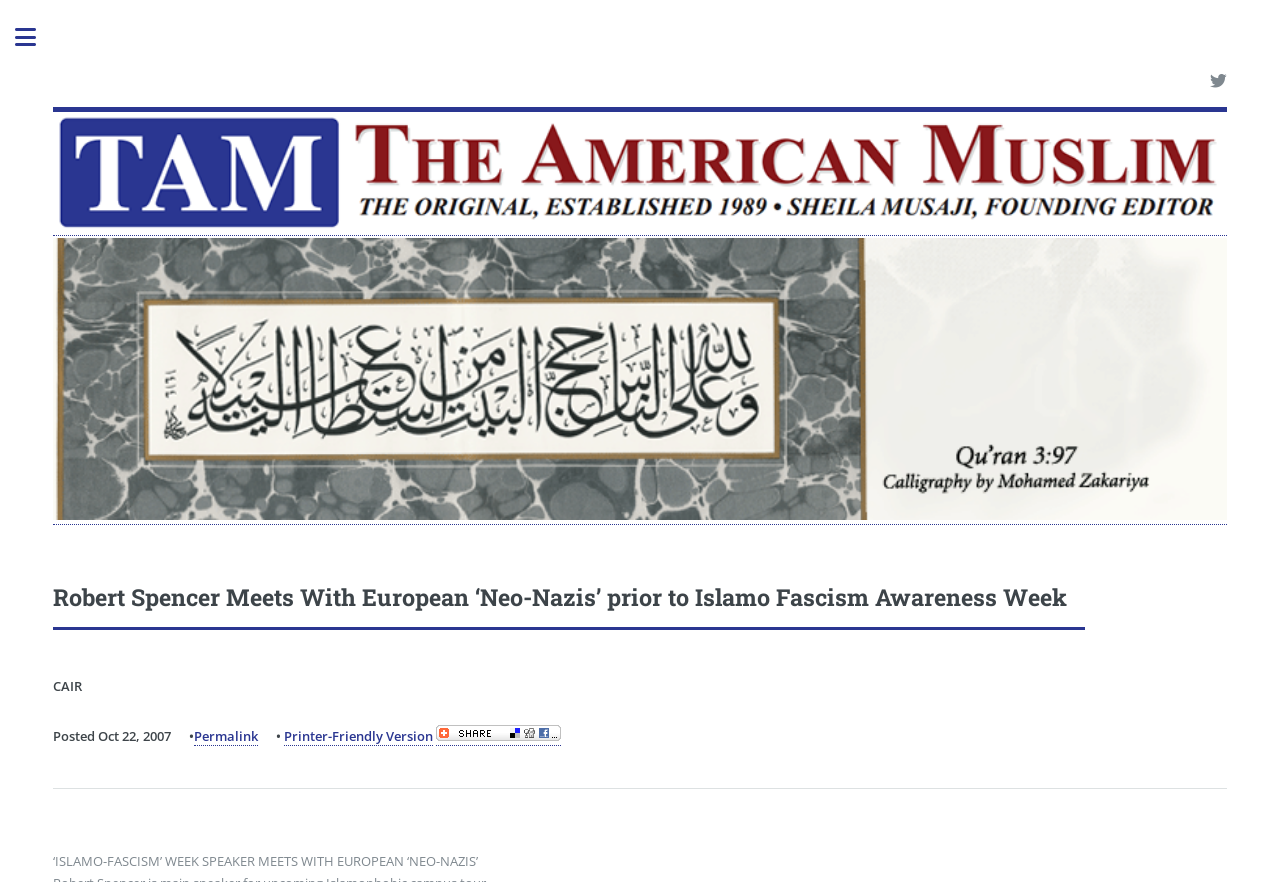Give a one-word or short phrase answer to the question: 
What is the purpose of the 'Printer-Friendly Version' link?

To print the article